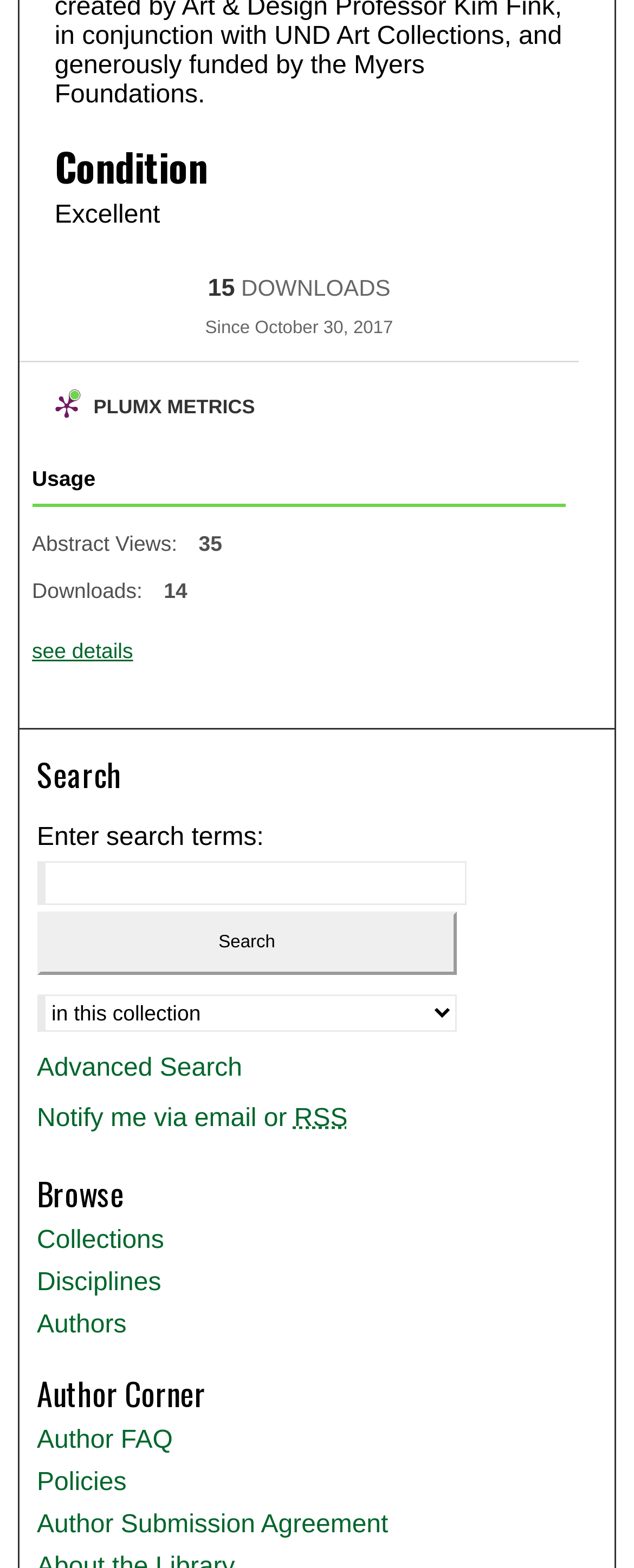Determine the bounding box coordinates of the area to click in order to meet this instruction: "Select context to search".

[0.058, 0.578, 0.721, 0.602]